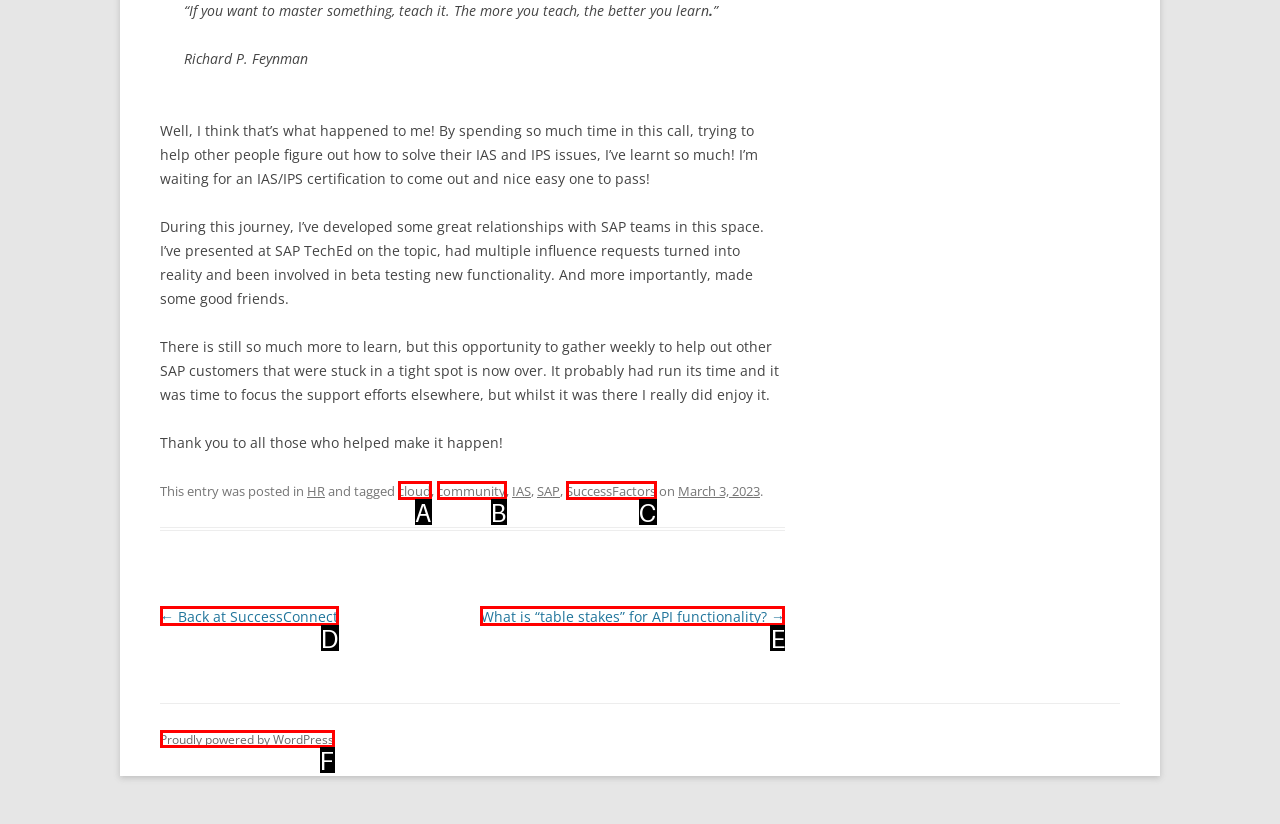Identify the letter that best matches this UI element description: Proudly powered by WordPress
Answer with the letter from the given options.

F